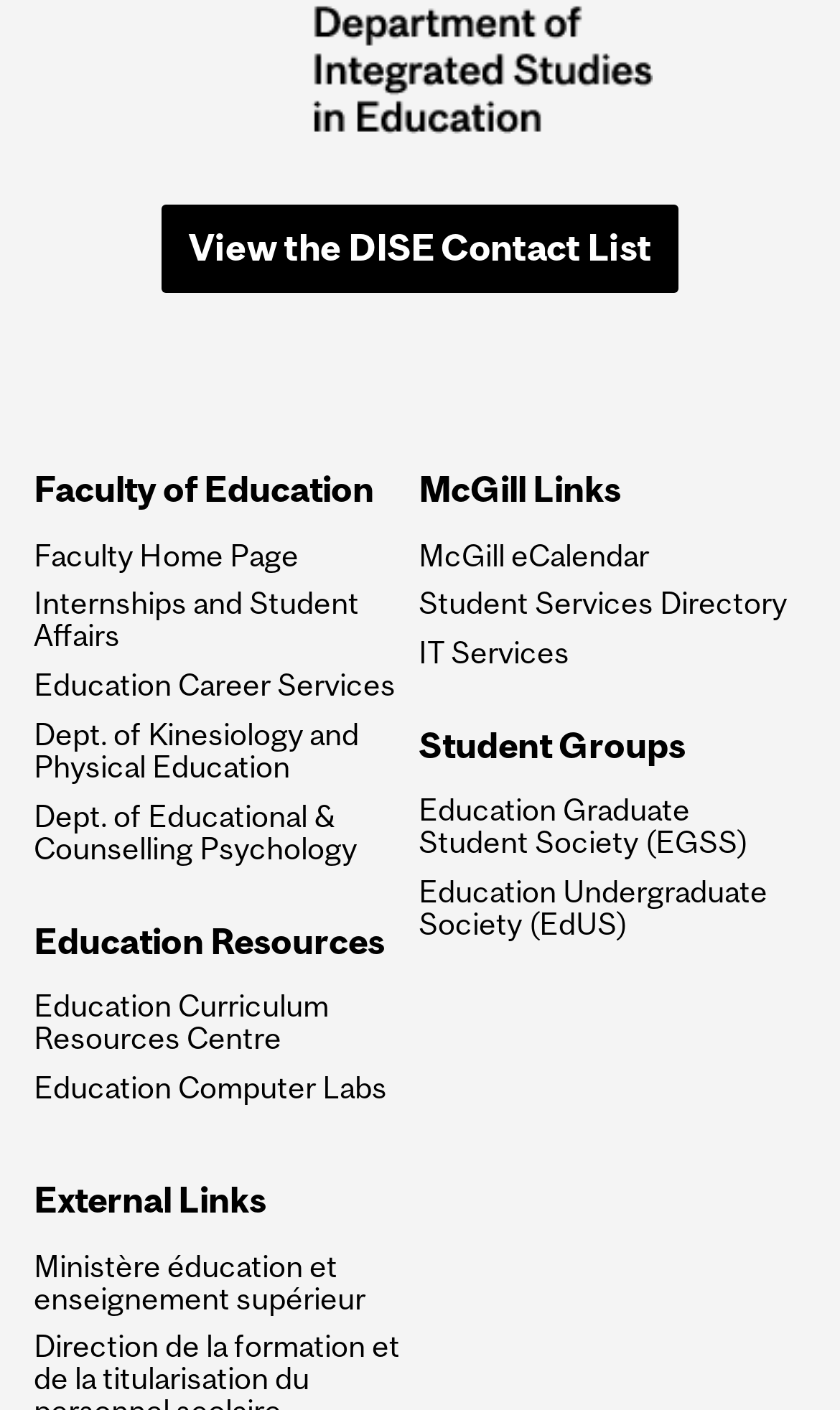Identify the bounding box for the UI element that is described as follows: "Education Graduate Student Society (EGSS)".

[0.499, 0.564, 0.949, 0.61]